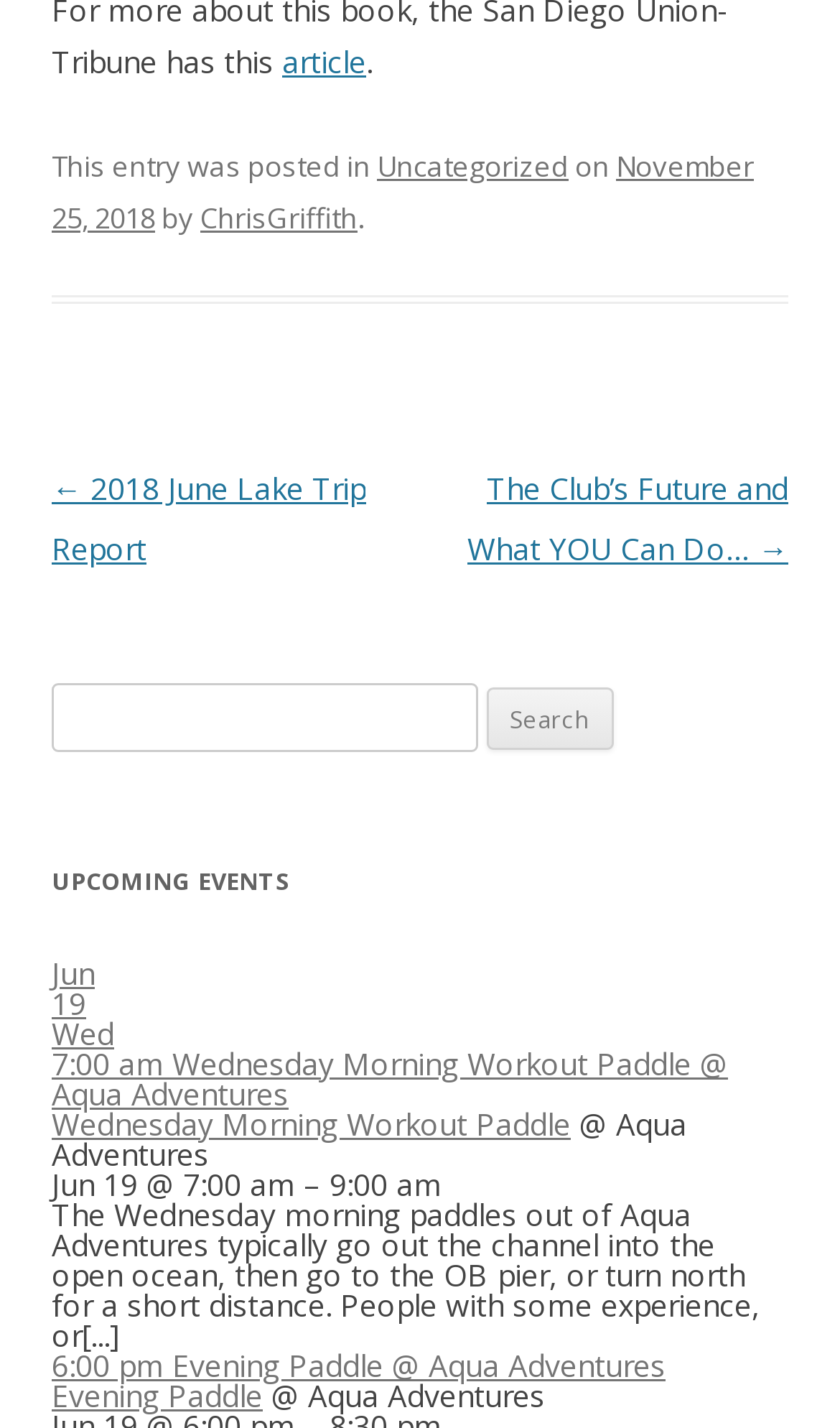Please identify the bounding box coordinates of the clickable element to fulfill the following instruction: "View the upcoming event on June 19". The coordinates should be four float numbers between 0 and 1, i.e., [left, top, right, bottom].

[0.062, 0.671, 0.938, 0.735]